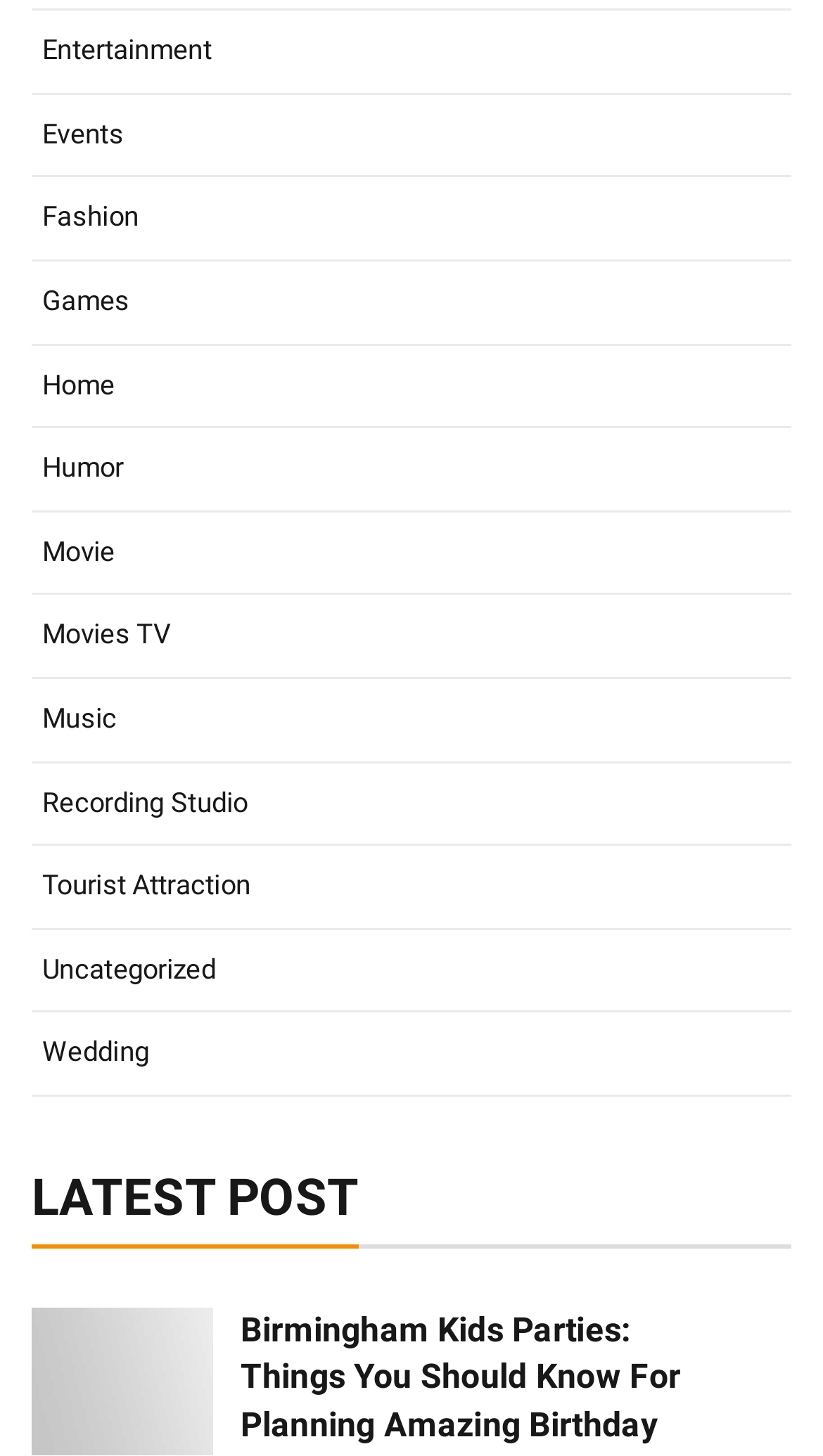Predict the bounding box coordinates for the UI element described as: "Latest Post". The coordinates should be four float numbers between 0 and 1, presented as [left, top, right, bottom].

[0.038, 0.802, 0.436, 0.843]